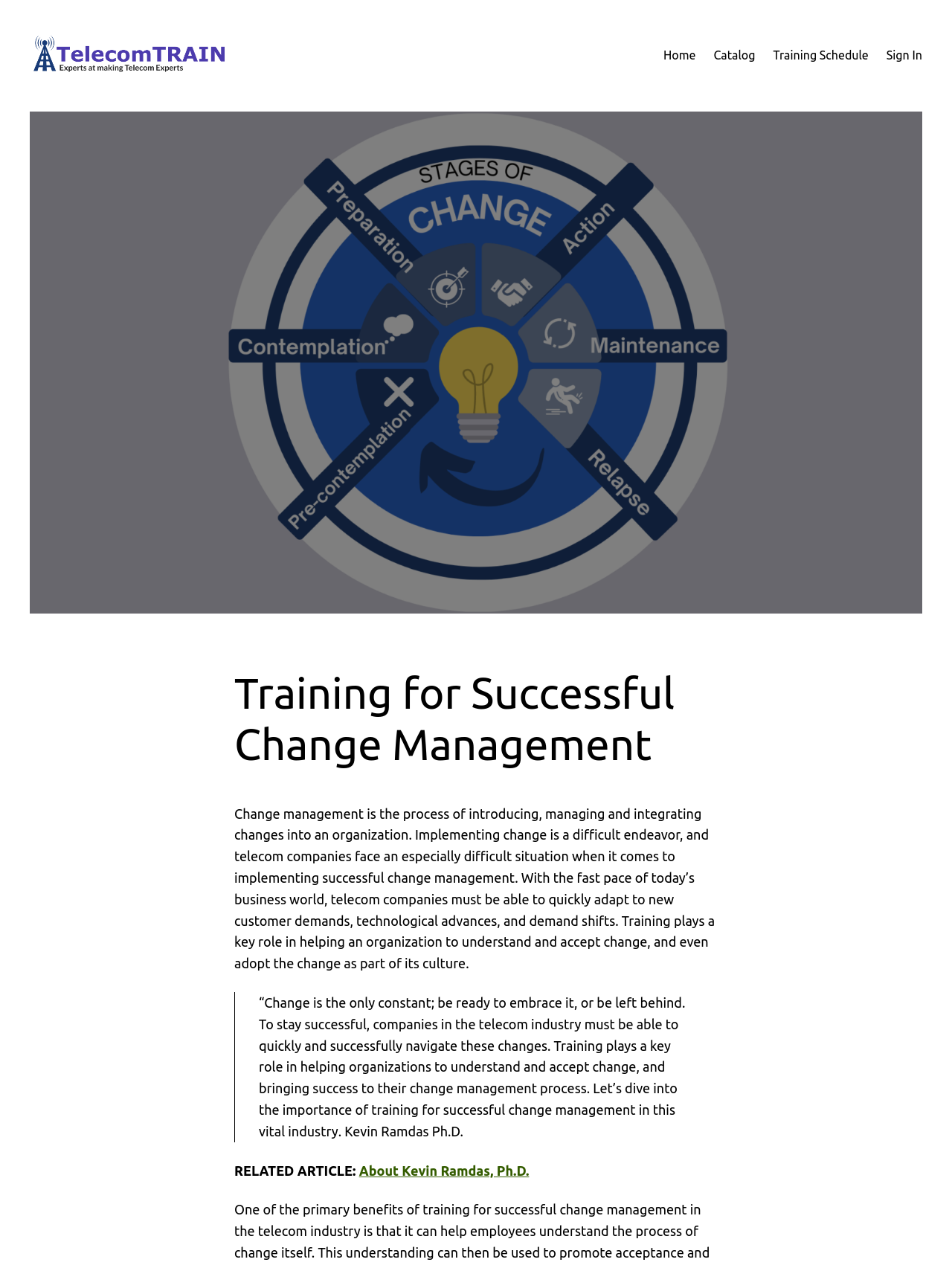Identify and provide the bounding box coordinates of the UI element described: "Home". The coordinates should be formatted as [left, top, right, bottom], with each number being a float between 0 and 1.

[0.697, 0.036, 0.731, 0.051]